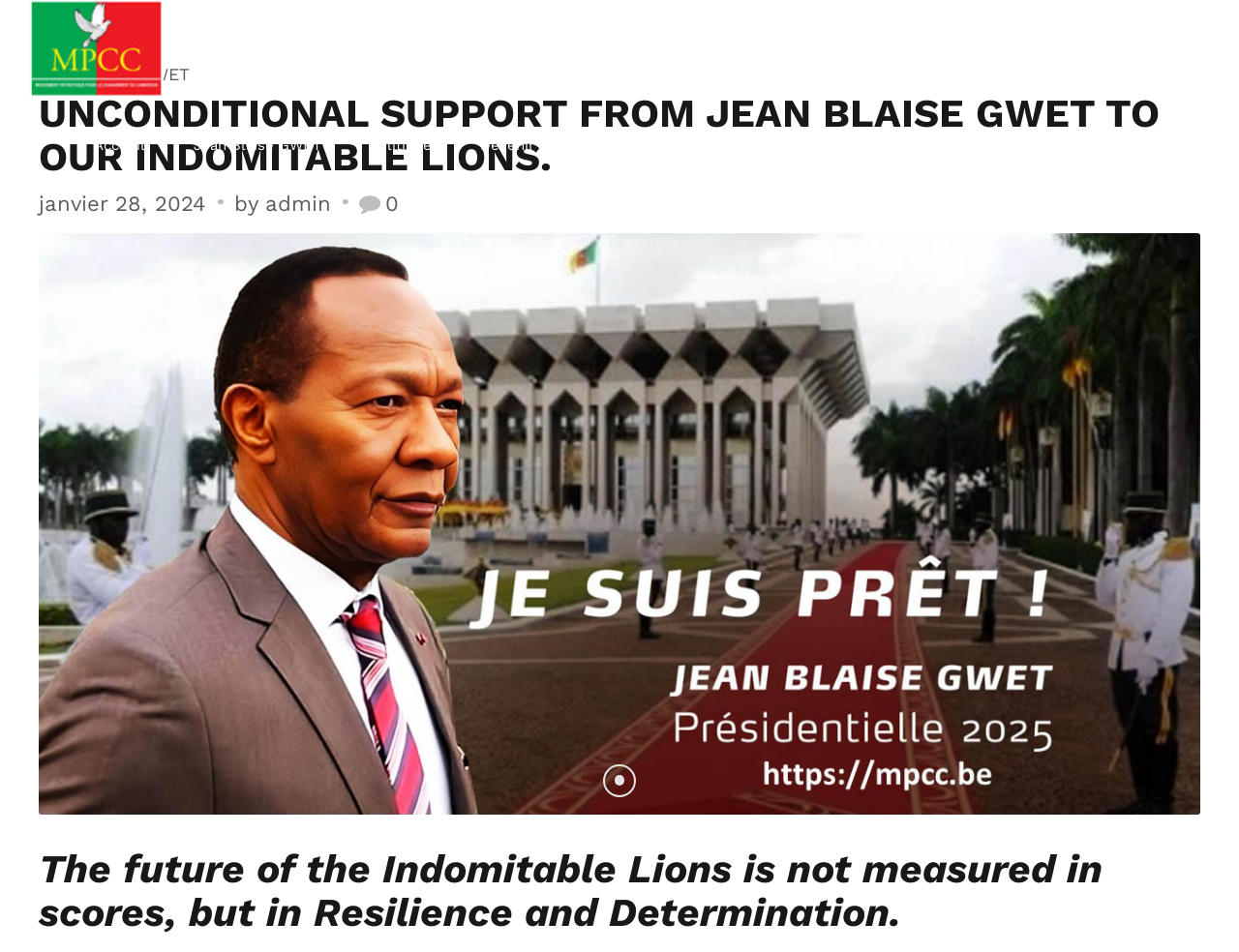Pinpoint the bounding box coordinates of the area that must be clicked to complete this instruction: "Contact the party".

[0.933, 0.102, 0.977, 0.203]